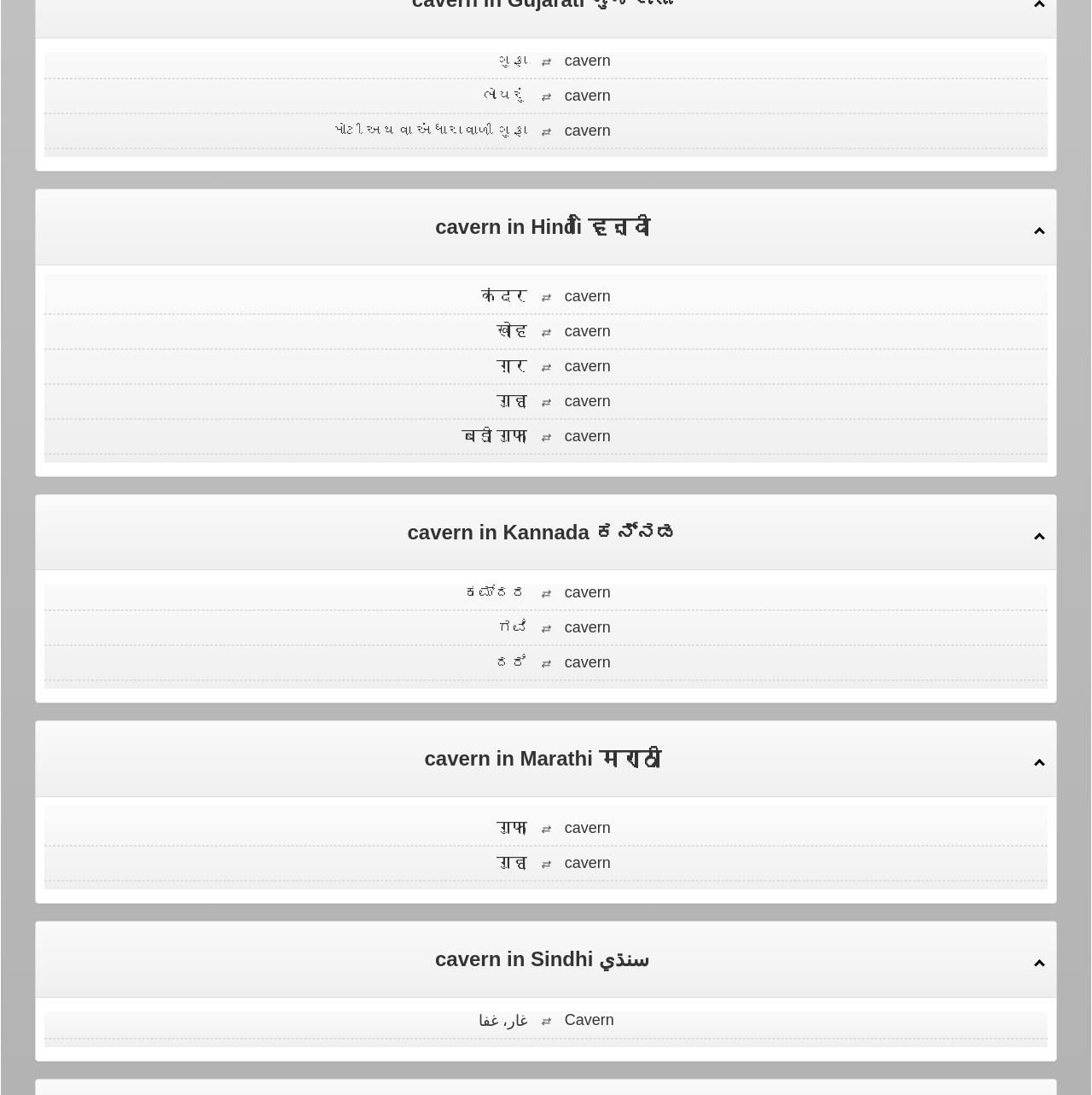What is the translation of ગુફા in English?
Using the picture, provide a one-word or short phrase answer.

cavern